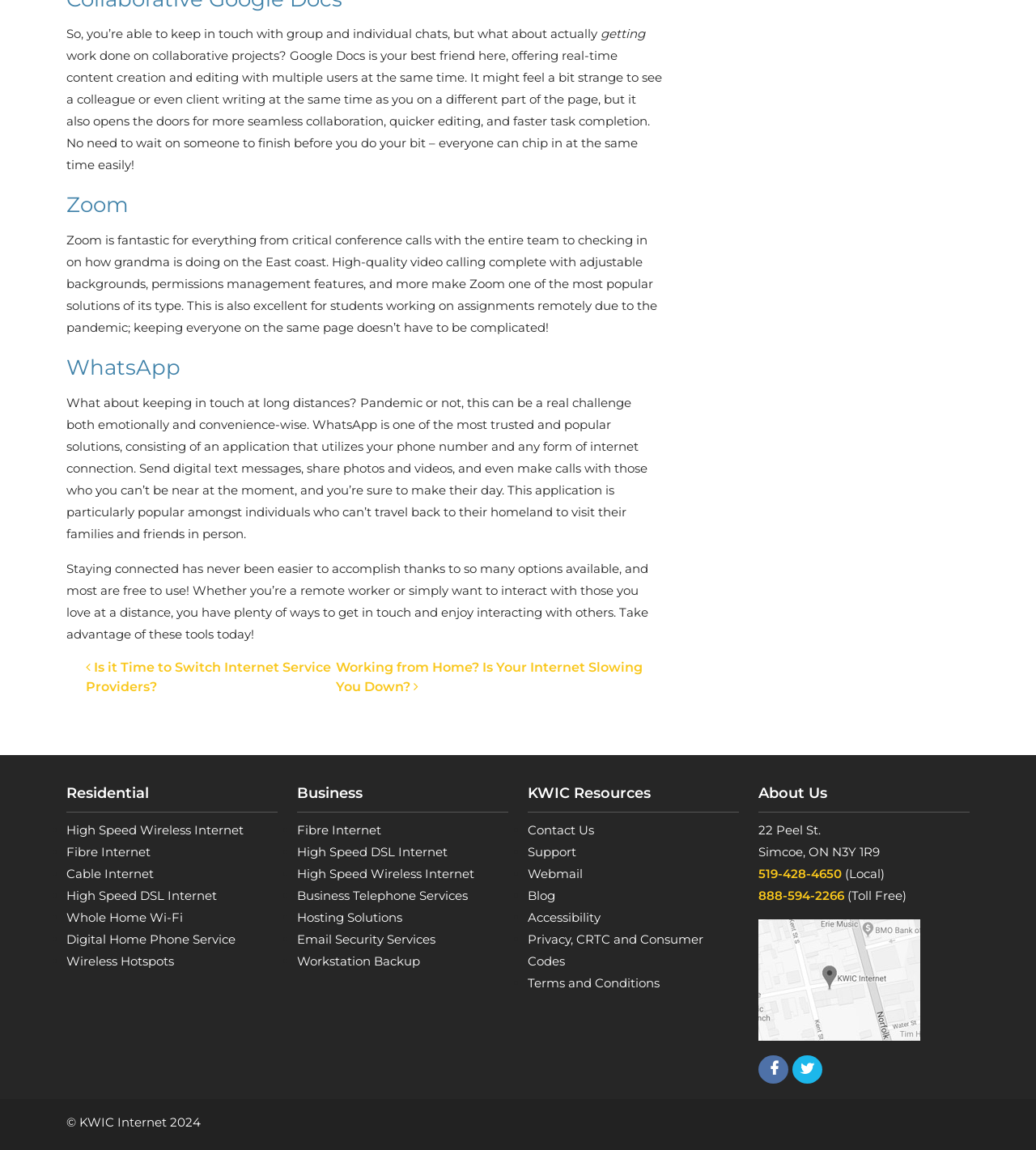Determine the bounding box coordinates for the area that needs to be clicked to fulfill this task: "Learn about the school's Teaching and Learning Policy". The coordinates must be given as four float numbers between 0 and 1, i.e., [left, top, right, bottom].

None